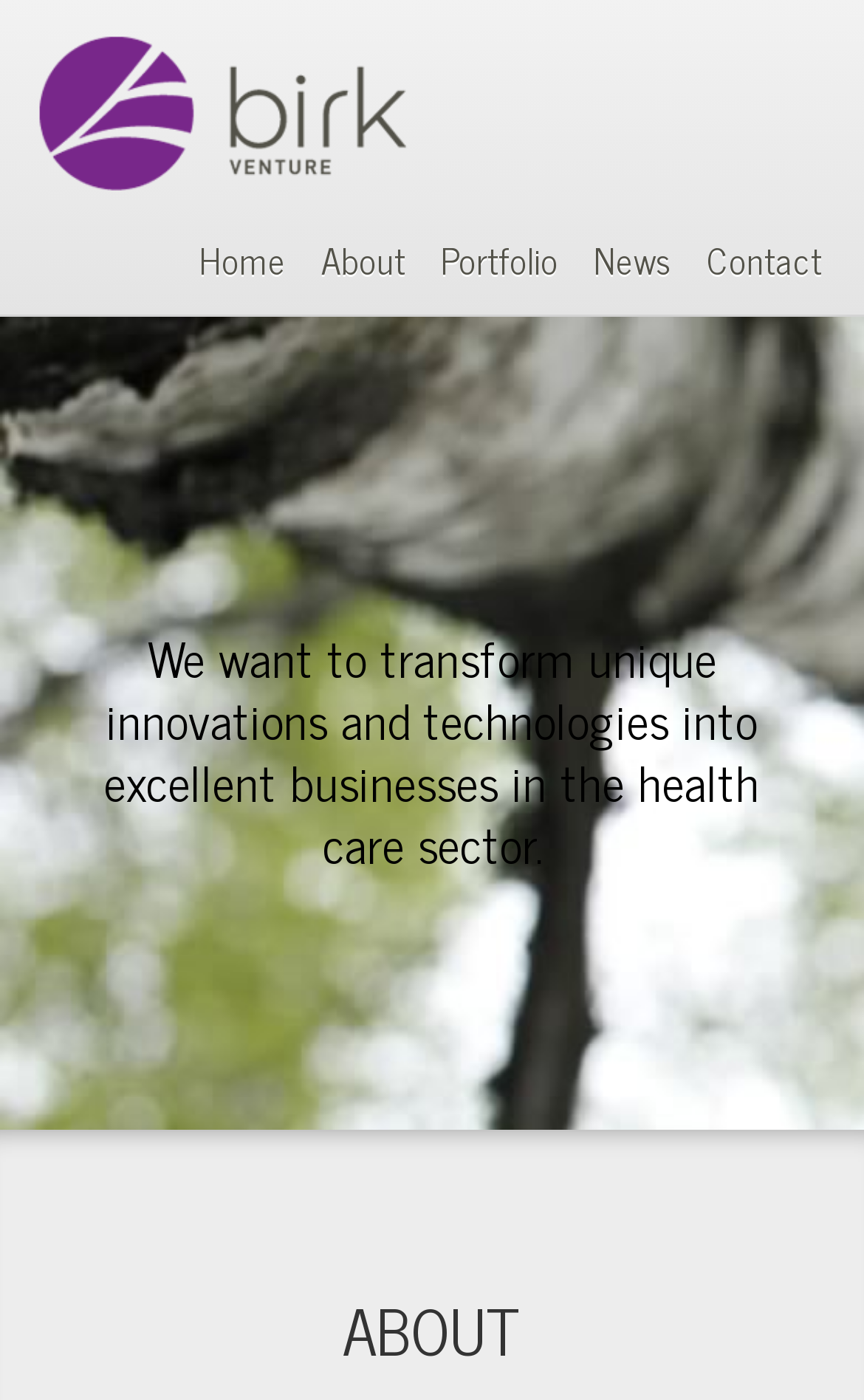Give a short answer using one word or phrase for the question:
What is the main focus of Birk Venture?

Health care sector